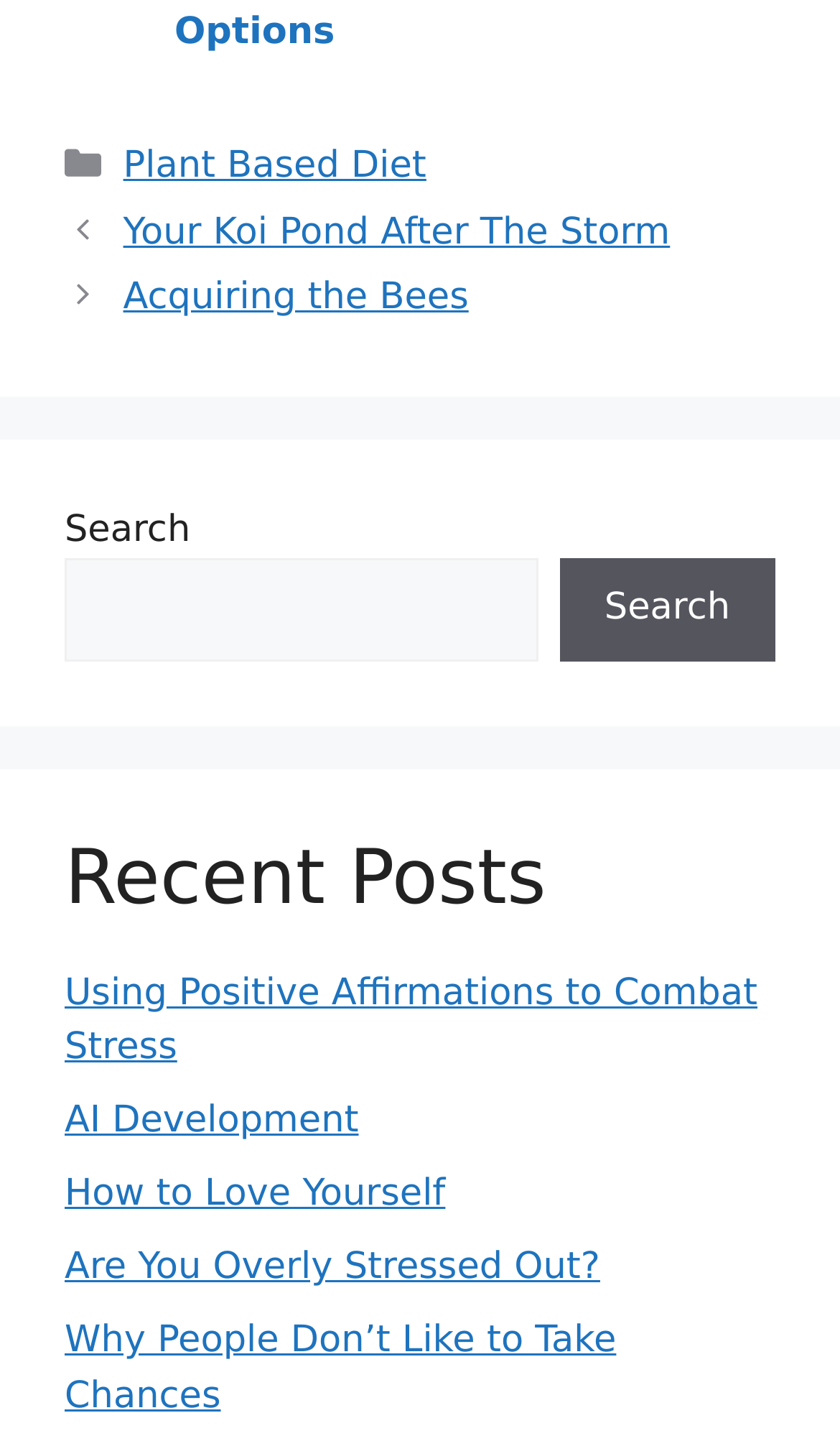Locate and provide the bounding box coordinates for the HTML element that matches this description: "Are You Overly Stressed Out?".

[0.077, 0.865, 0.714, 0.895]